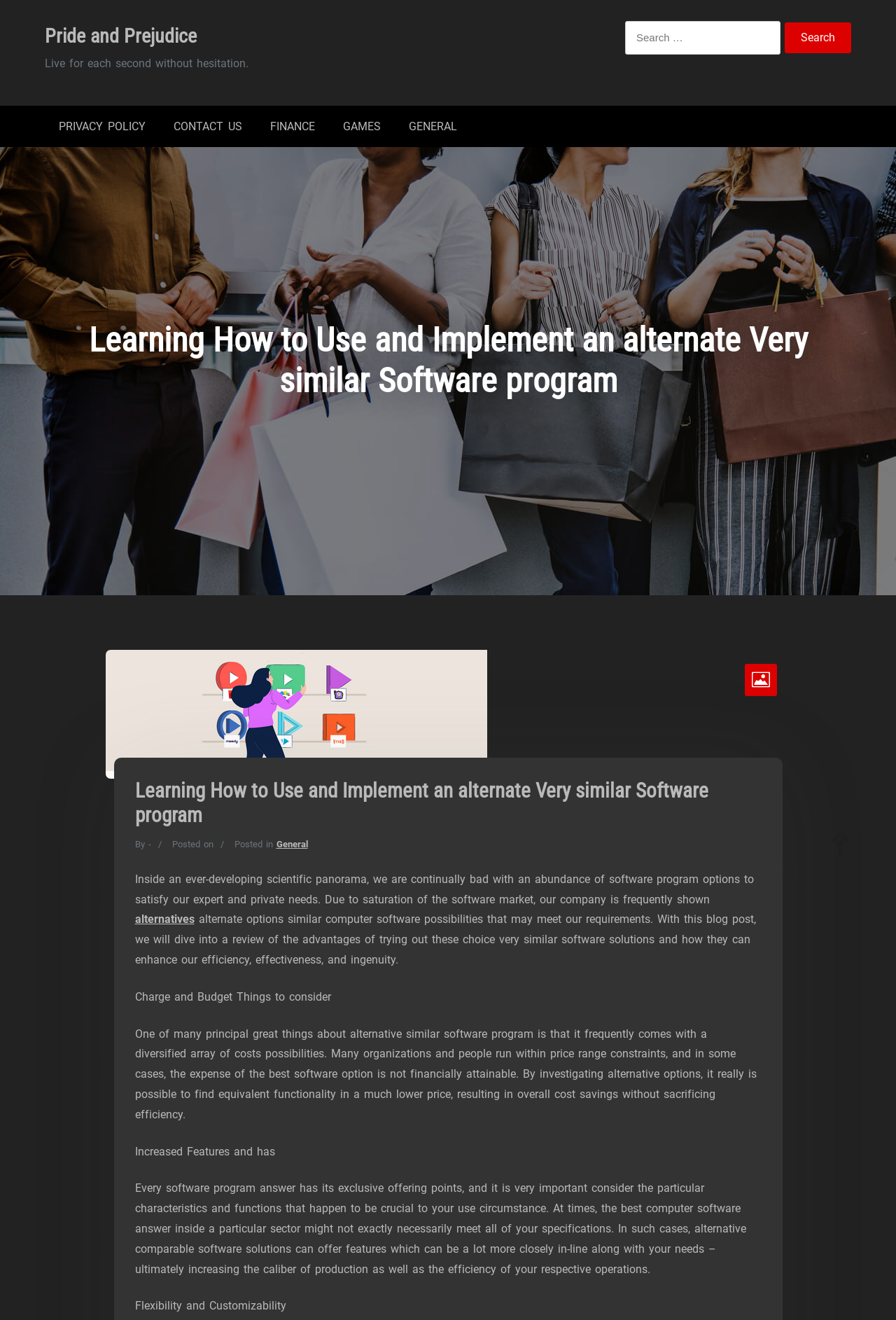Answer the question below with a single word or a brief phrase: 
What is the purpose of searching on this webpage?

Find software alternatives